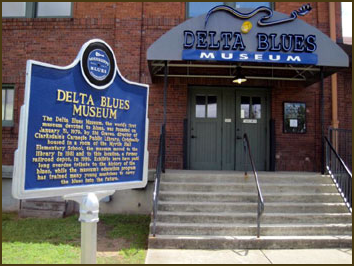Use a single word or phrase to answer the question:
In what year was the Delta Blues Museum founded?

1979